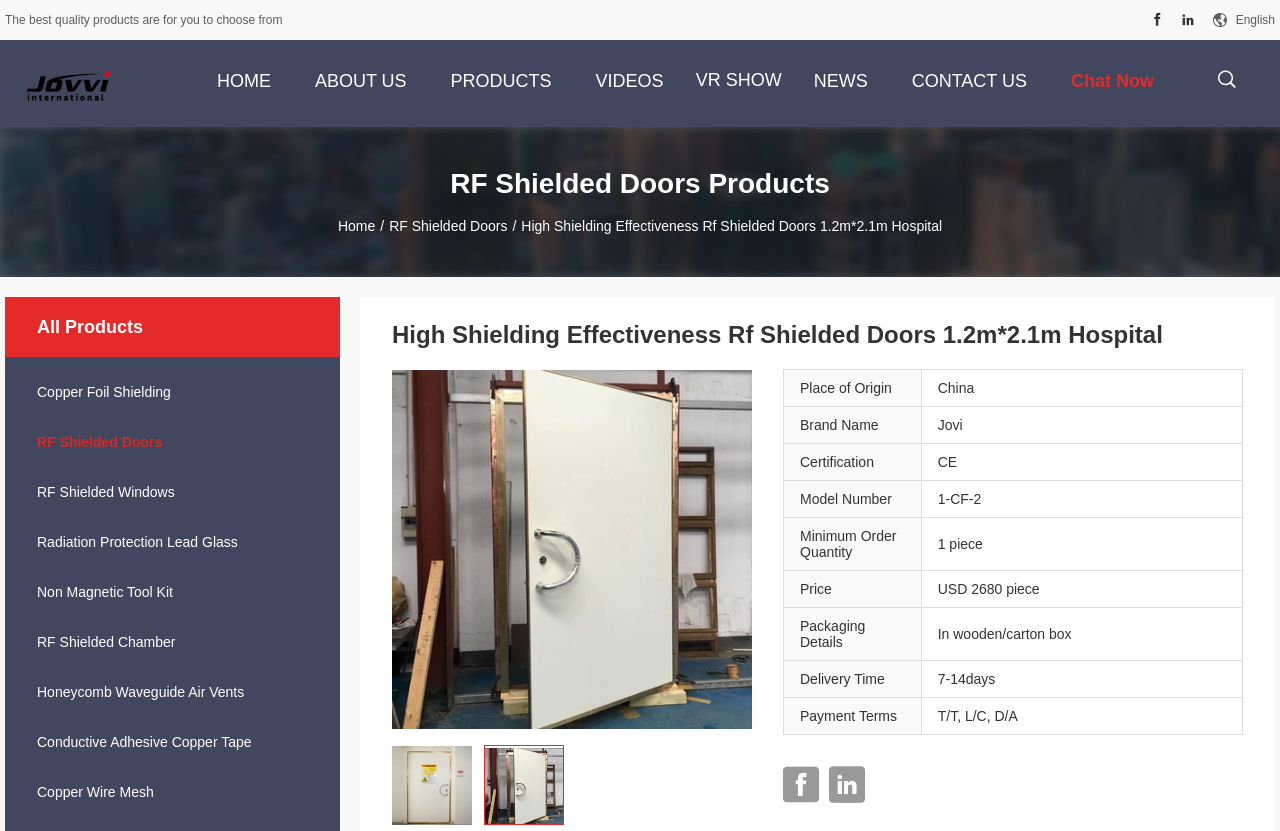Locate the bounding box coordinates of the element you need to click to accomplish the task described by this instruction: "View product details of 'High Shielding Effectiveness Rf Shielded Doors 1.2m*2.1m Hospital'".

[0.407, 0.262, 0.736, 0.281]